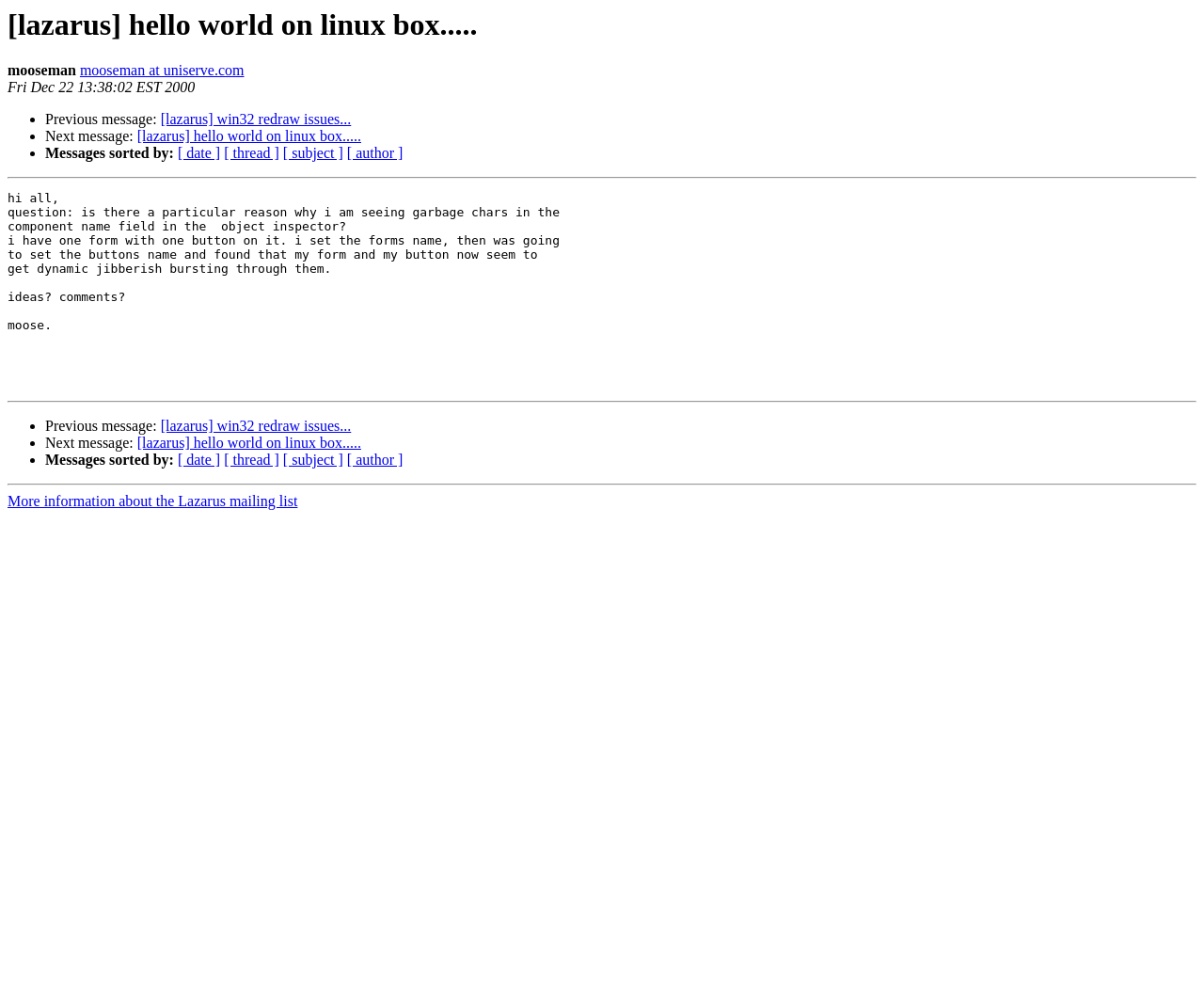Predict the bounding box coordinates of the UI element that matches this description: "[ thread ]". The coordinates should be in the format [left, top, right, bottom] with each value between 0 and 1.

[0.186, 0.145, 0.232, 0.161]